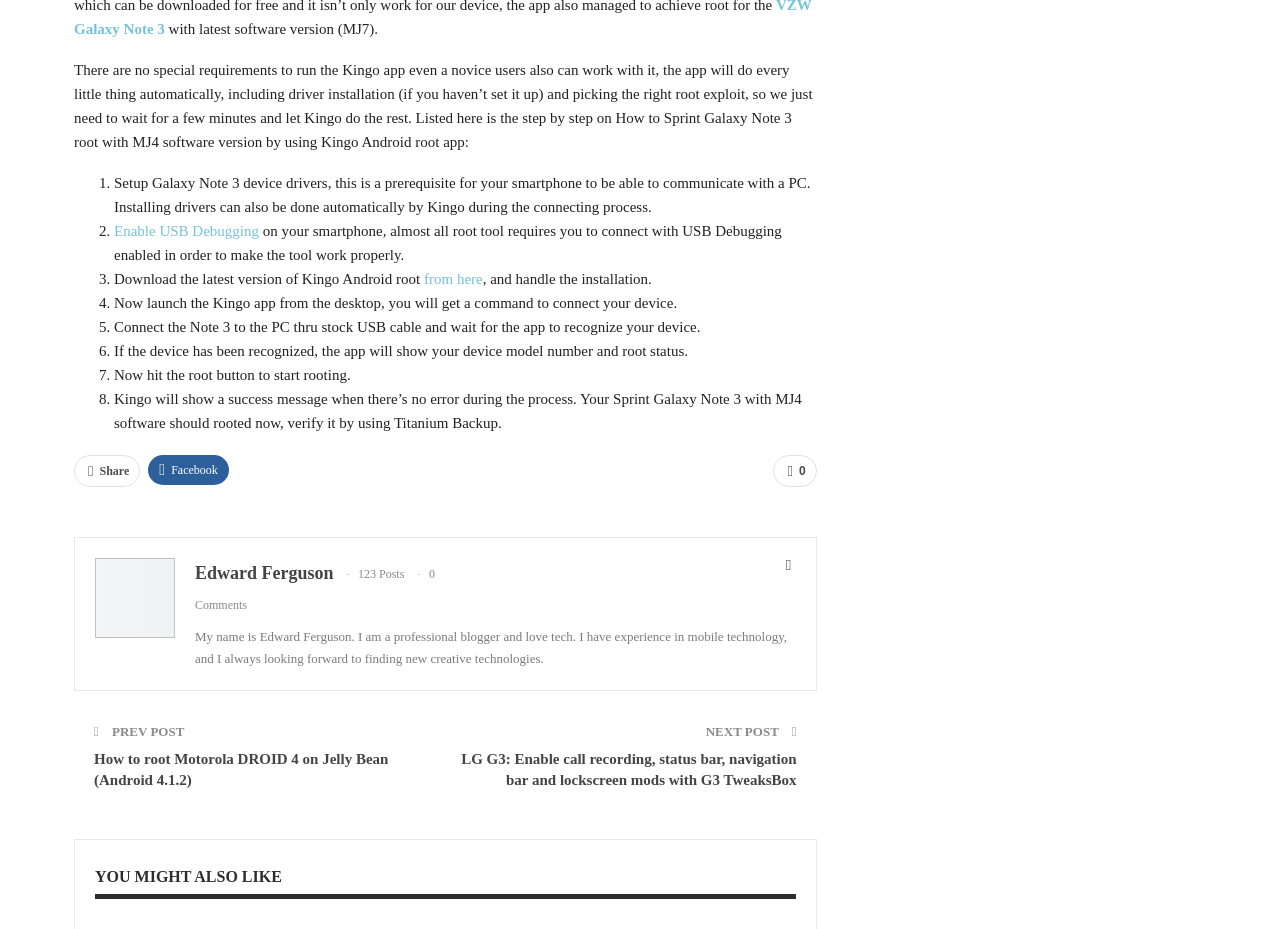Please provide a brief answer to the following inquiry using a single word or phrase:
What is the purpose of Kingo app?

To root Android devices